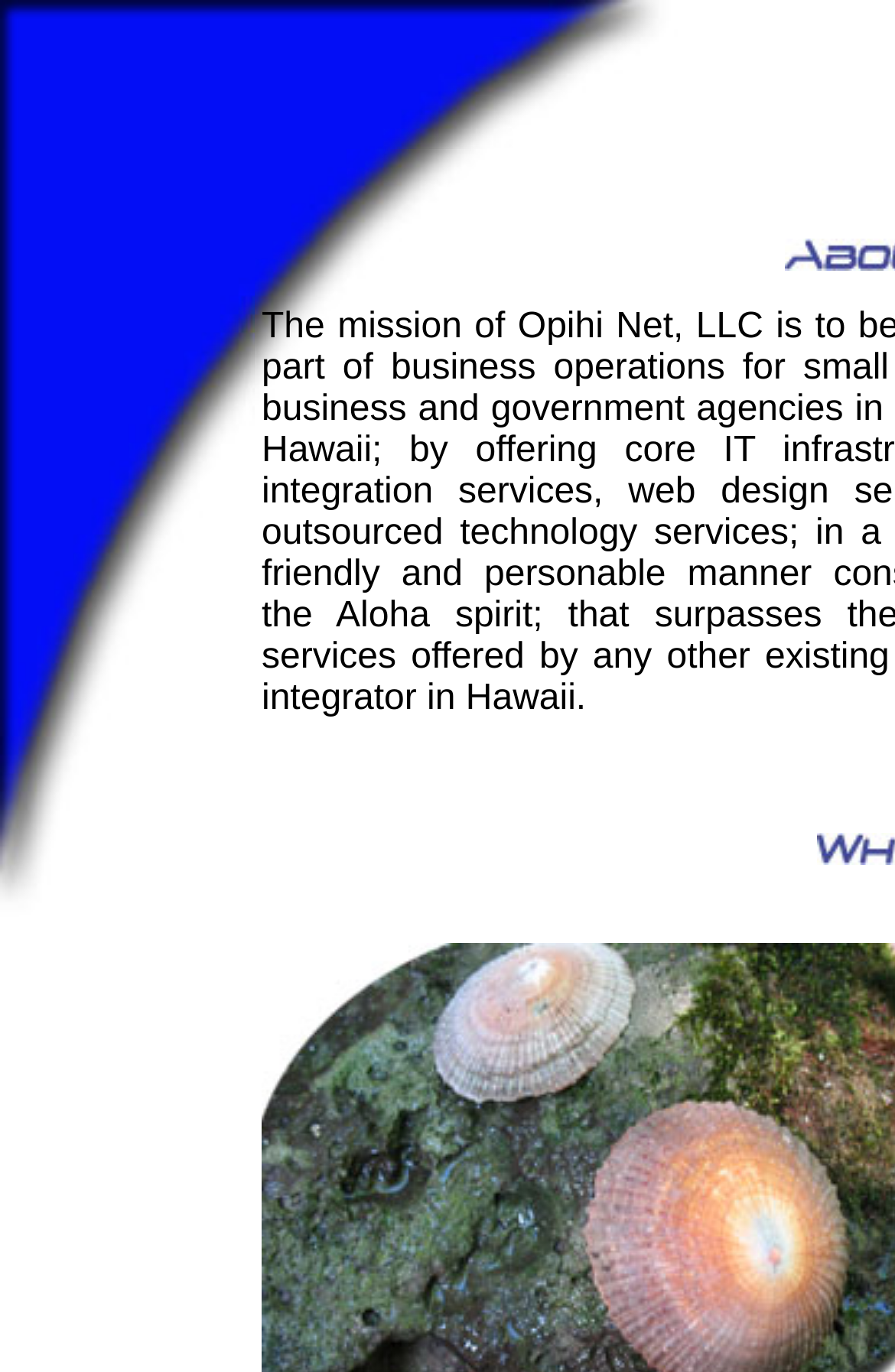Give a short answer to this question using one word or a phrase:
How many plugin objects are there on the webpage?

4